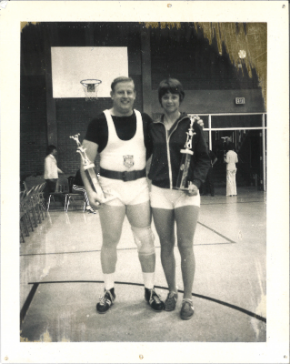Break down the image and provide a full description, noting any significant aspects.

The image captures a historical moment in women's weightlifting, showcasing Judy Glenney standing proudly next to Gary Glenney. Both are holding trophies from a competition, symbolizing their achievements in the sport. Judy, a pioneering figure in women's weightlifting, is dressed in a classic weightlifting outfit, highlighting her dedication to breaking barriers in a male-dominated field. Gary, dressed in a similar style, supported Judy in her weightlifting journey, contributing to her development as an athlete. The background features a gymnasium with basketball hoops, hinting at the multifaceted nature of athletic spaces where traditional perceptions around gender and sport are challenged. This moment not only reflects personal achievements but also captures a significant shift in the landscape of weightlifting, emphasizing the importance of mentorship and inclusivity in athletics.